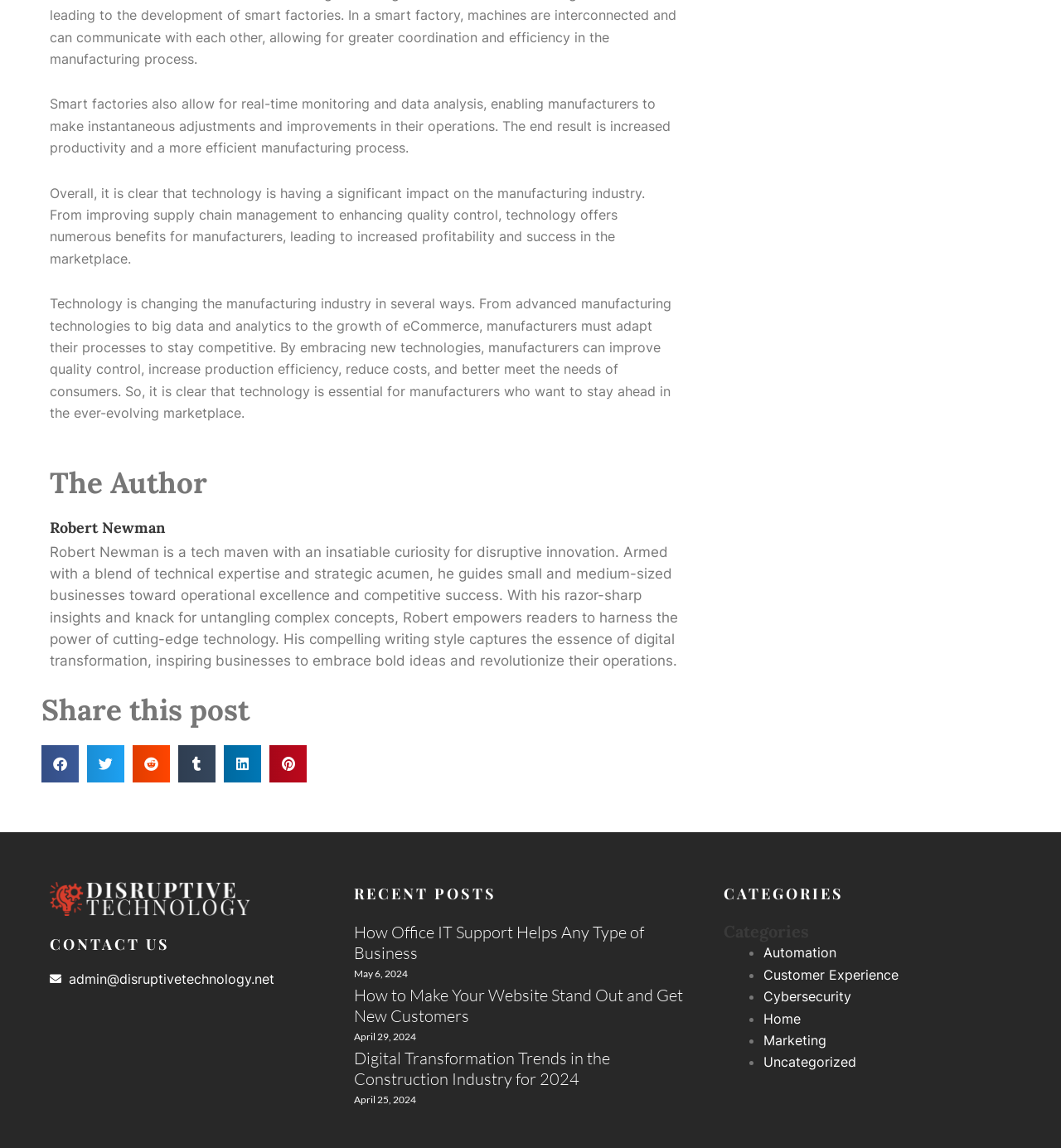Determine the bounding box coordinates of the section to be clicked to follow the instruction: "View the Categories section". The coordinates should be given as four float numbers between 0 and 1, formatted as [left, top, right, bottom].

None